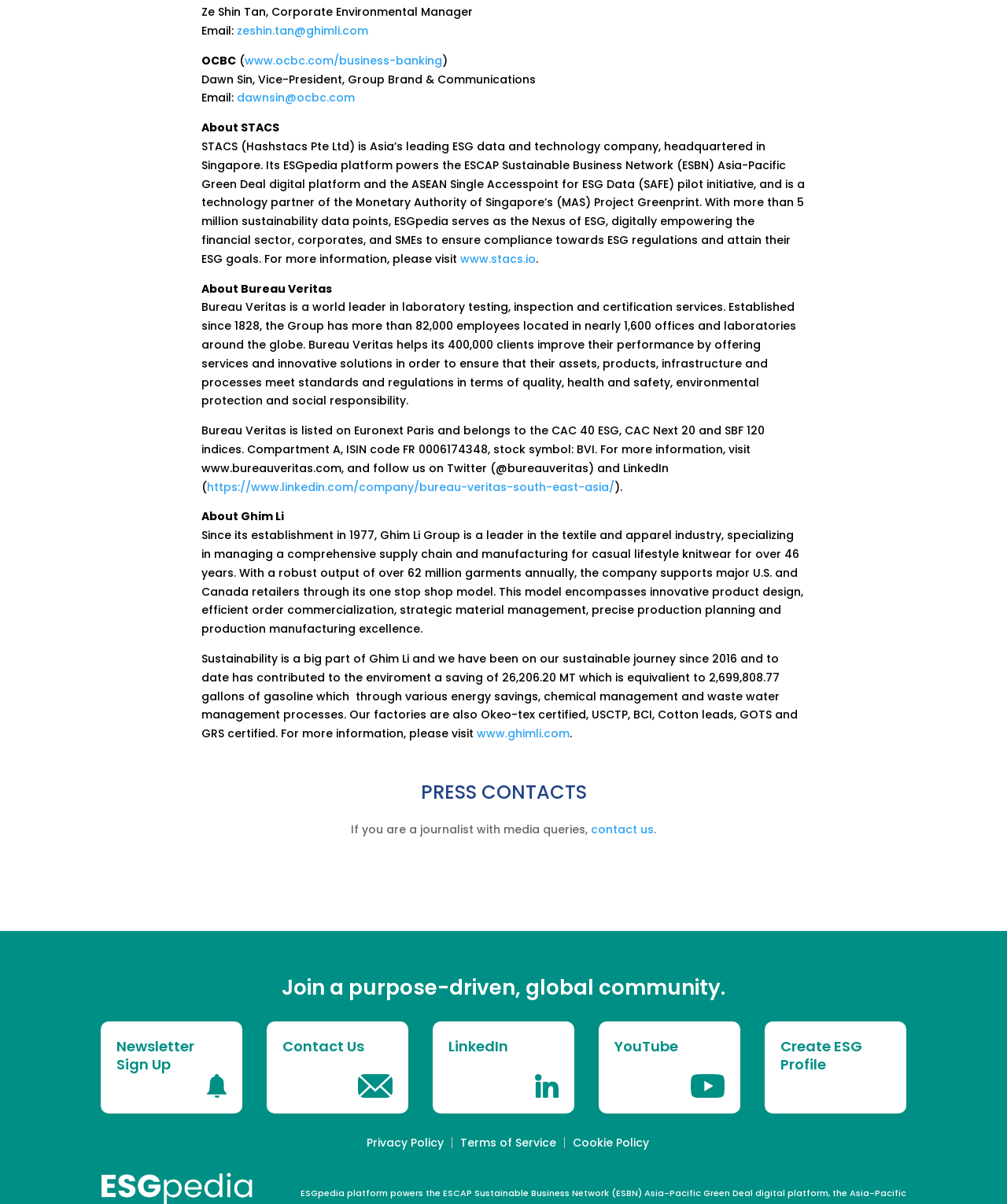Please determine the bounding box coordinates of the element to click in order to execute the following instruction: "Learn more about STACS". The coordinates should be four float numbers between 0 and 1, specified as [left, top, right, bottom].

[0.457, 0.208, 0.532, 0.221]